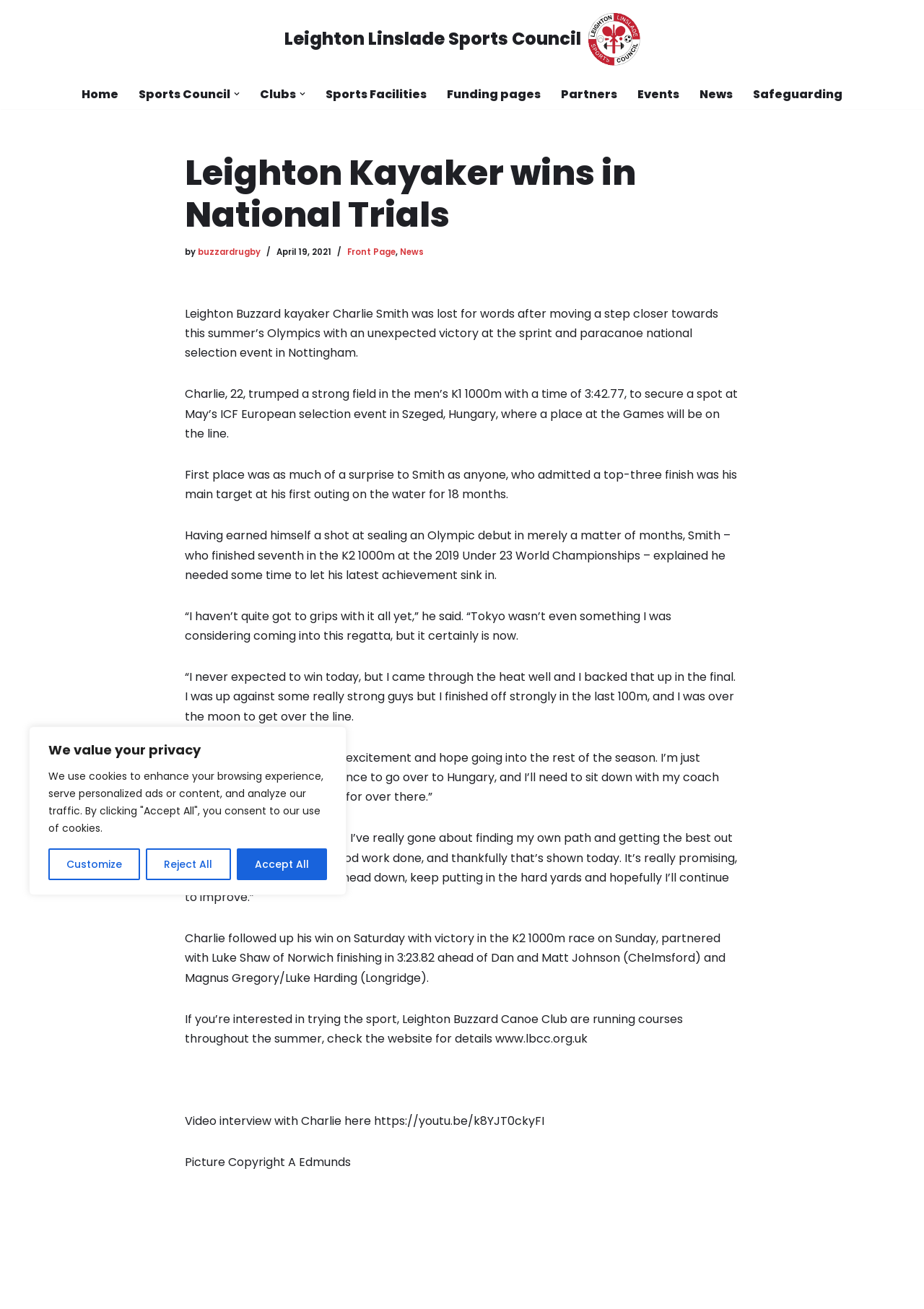Refer to the image and provide an in-depth answer to the question: 
What is the website of Leighton Buzzard Canoe Club?

The article mentions that if you’re interested in trying the sport, Leighton Buzzard Canoe Club are running courses throughout the summer, and provides the website www.lbcc.org.uk for details.